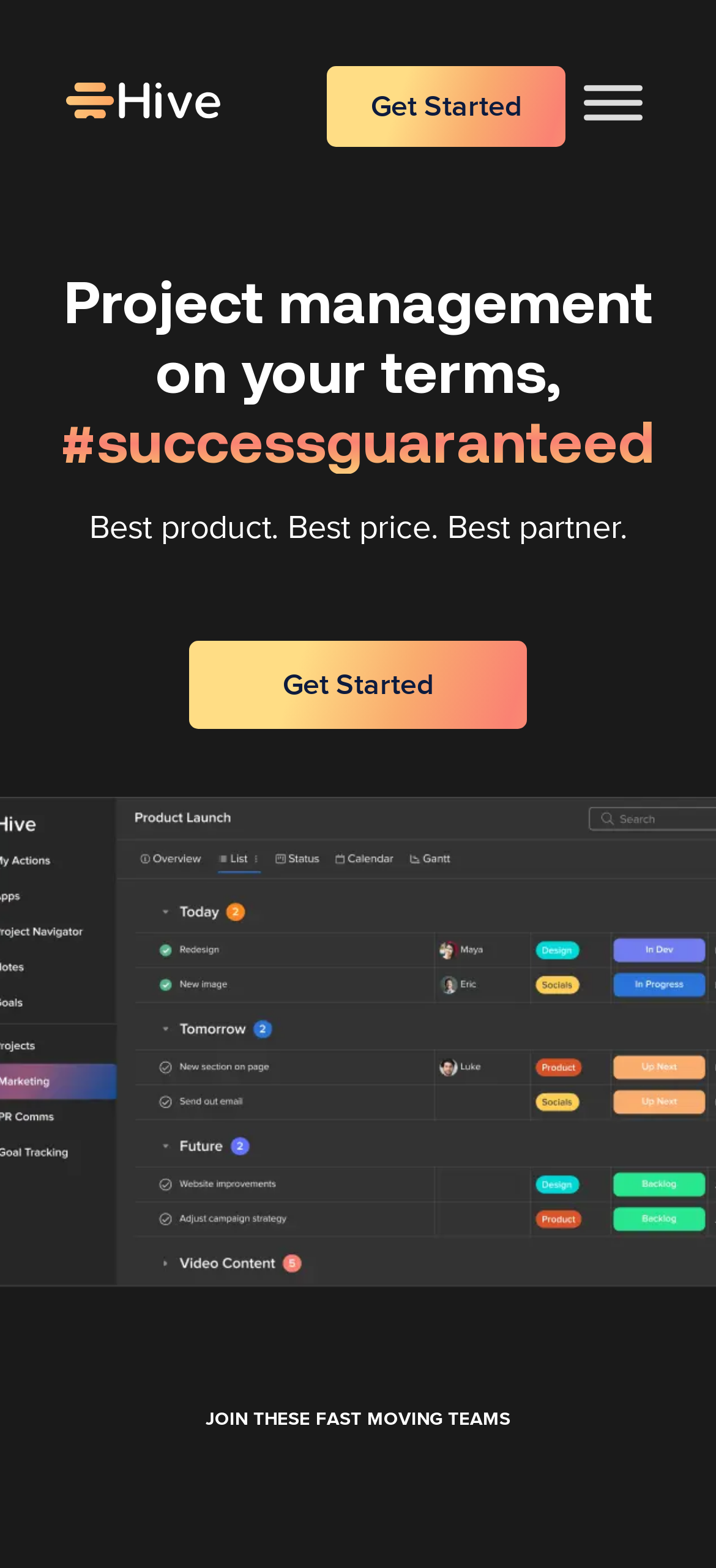Given the description aria-label="Toggle Menu", predict the bounding box coordinates of the UI element. Ensure the coordinates are in the format (top-left x, top-left y, bottom-right x, bottom-right y) and all values are between 0 and 1.

[0.815, 0.054, 0.897, 0.077]